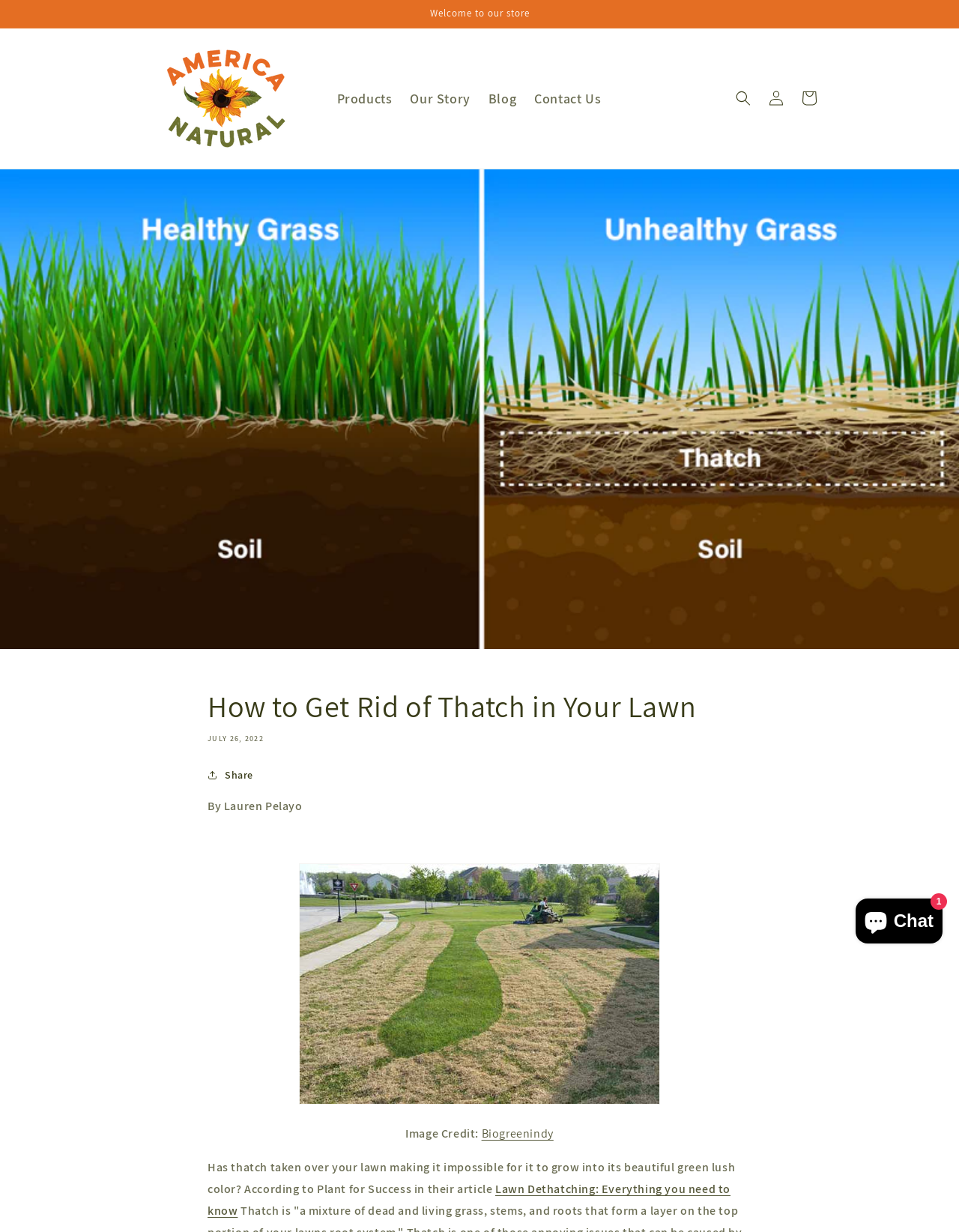Locate the bounding box coordinates of the clickable area to execute the instruction: "Visit the 'Biogreenindy' website". Provide the coordinates as four float numbers between 0 and 1, represented as [left, top, right, bottom].

[0.502, 0.914, 0.577, 0.927]